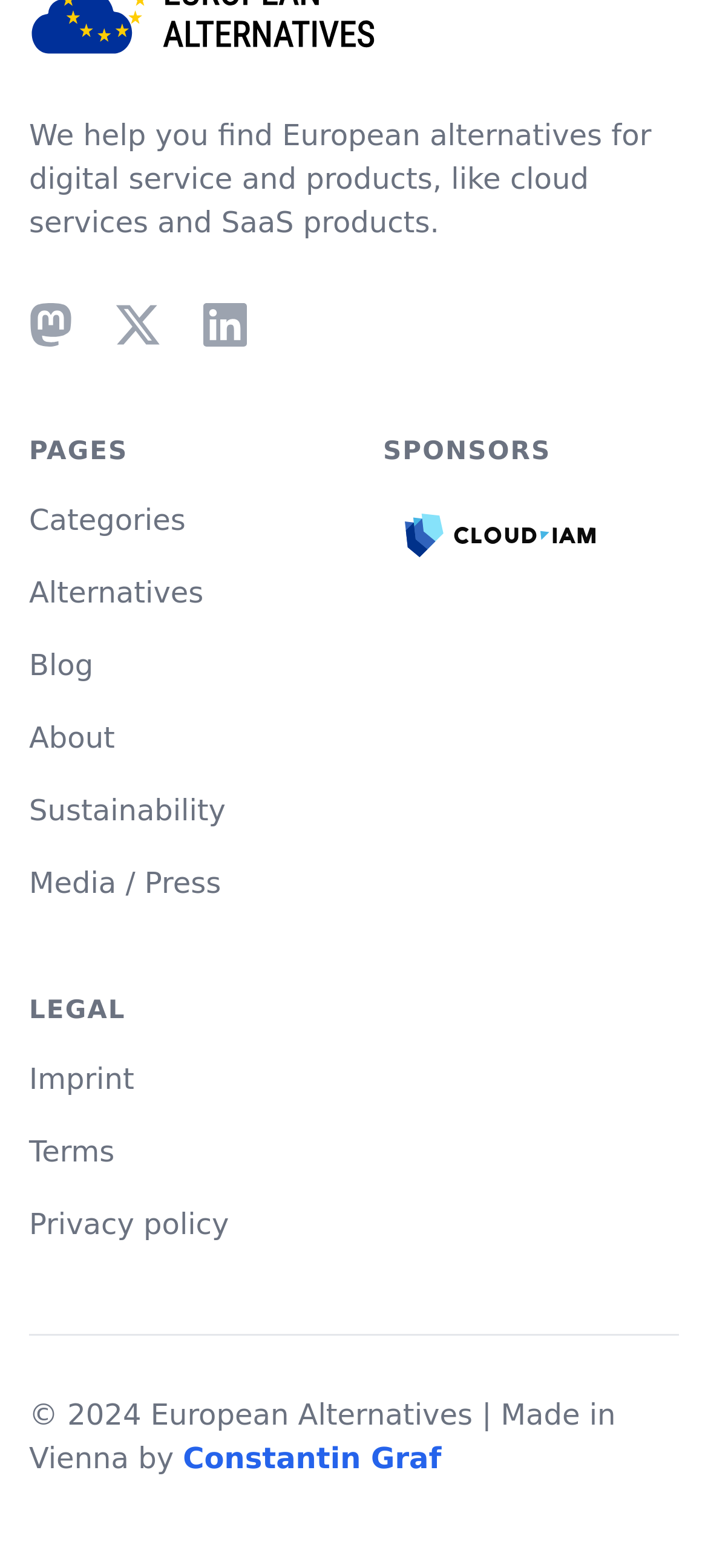Find the bounding box coordinates for the HTML element described as: "Media / Press". The coordinates should consist of four float values between 0 and 1, i.e., [left, top, right, bottom].

[0.041, 0.552, 0.312, 0.574]